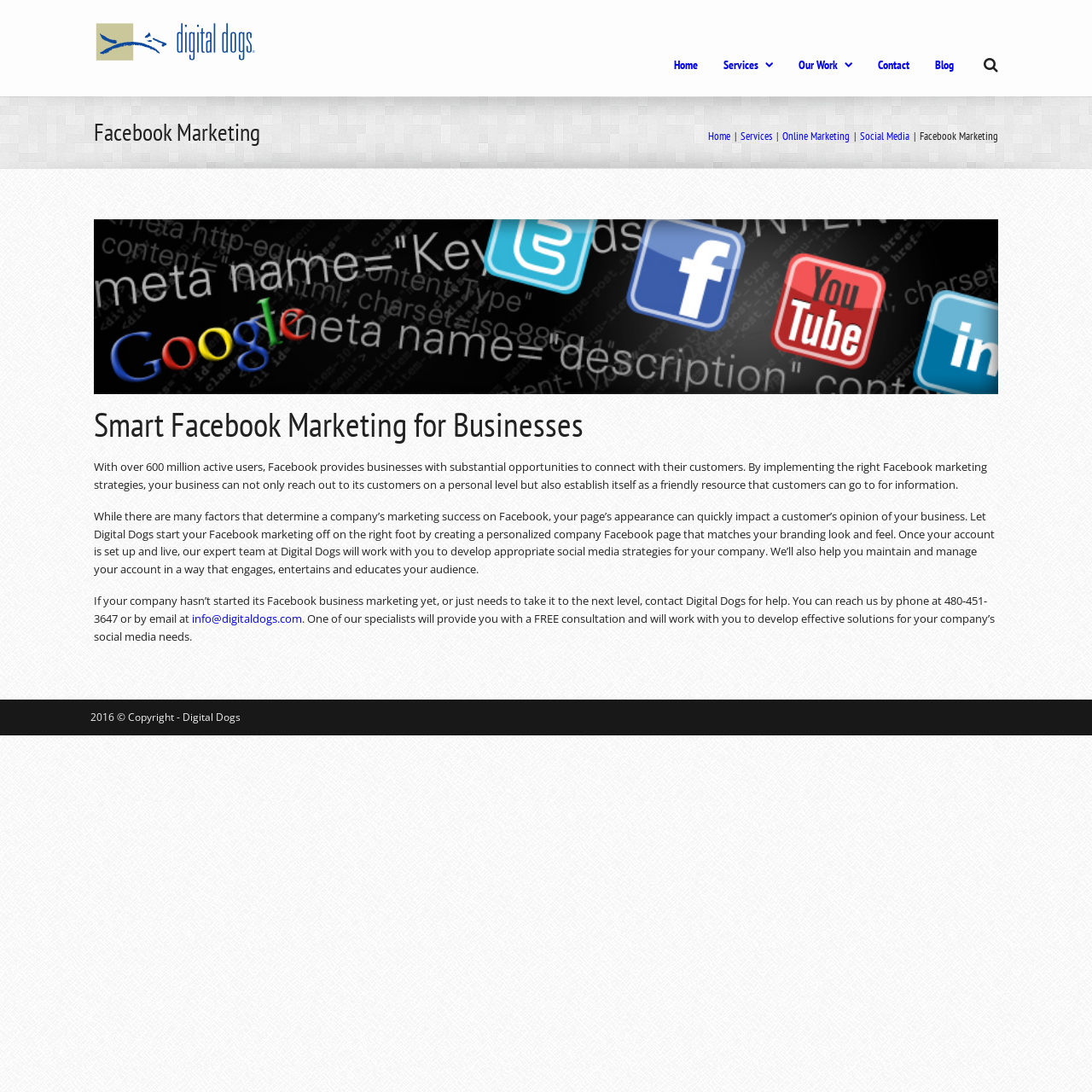From the element description: "Contact", extract the bounding box coordinates of the UI element. The coordinates should be expressed as four float numbers between 0 and 1, in the order [left, top, right, bottom].

[0.804, 0.036, 0.856, 0.083]